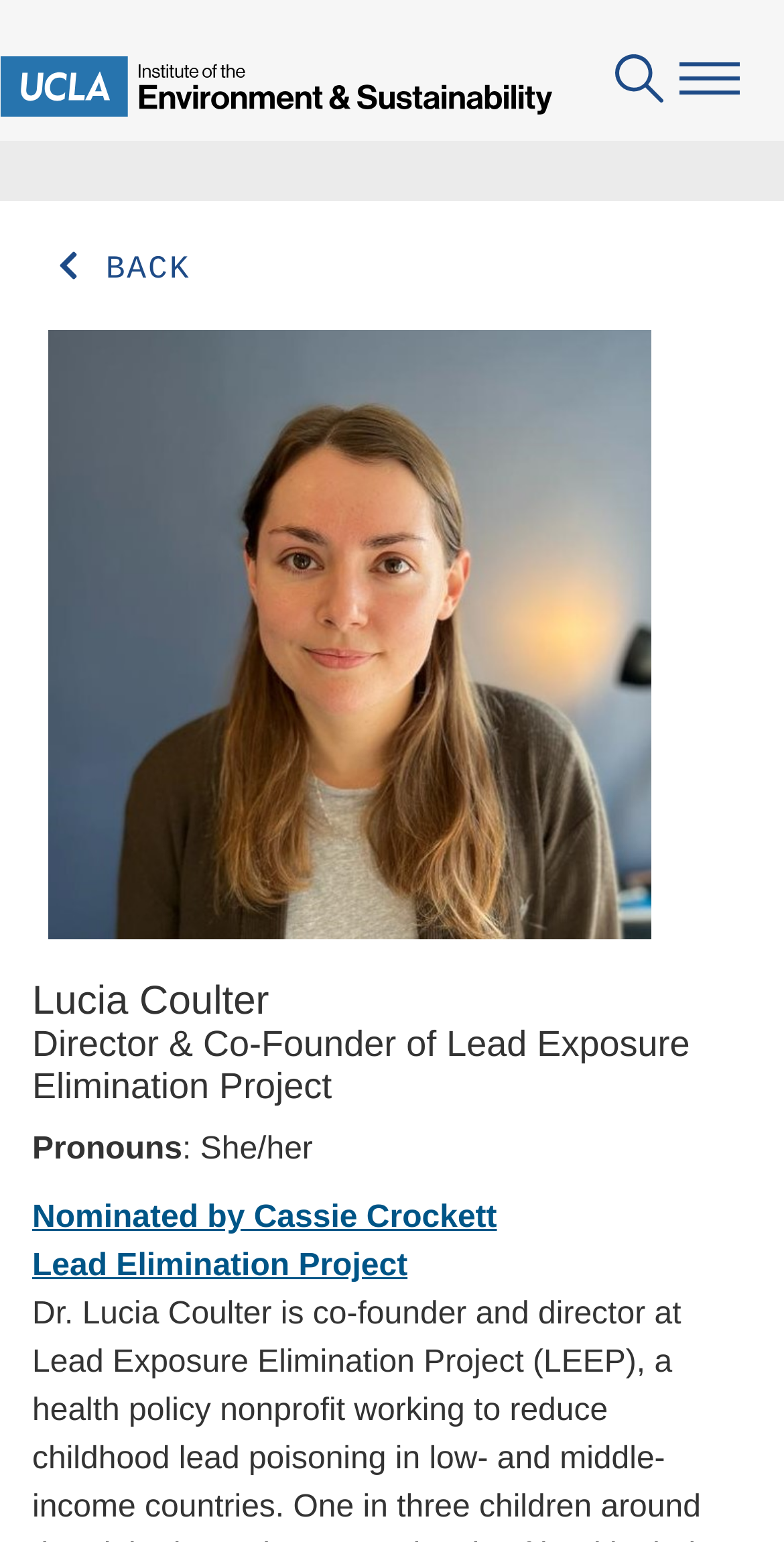Please answer the following question using a single word or phrase: 
What is Lucia Coulter's role?

Director & Co-Founder